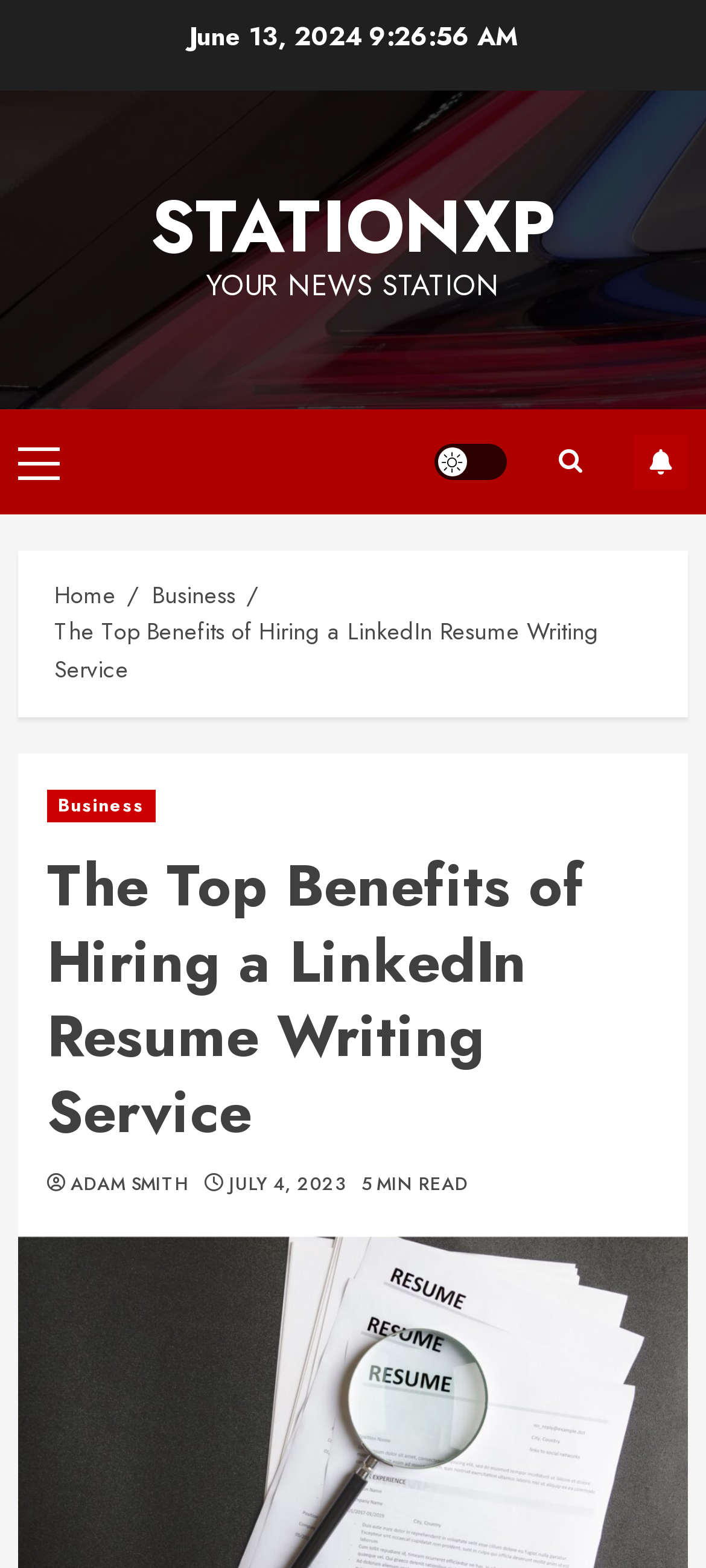Find the bounding box coordinates for the area you need to click to carry out the instruction: "read the article by ADAM SMITH". The coordinates should be four float numbers between 0 and 1, indicated as [left, top, right, bottom].

[0.1, 0.748, 0.269, 0.764]